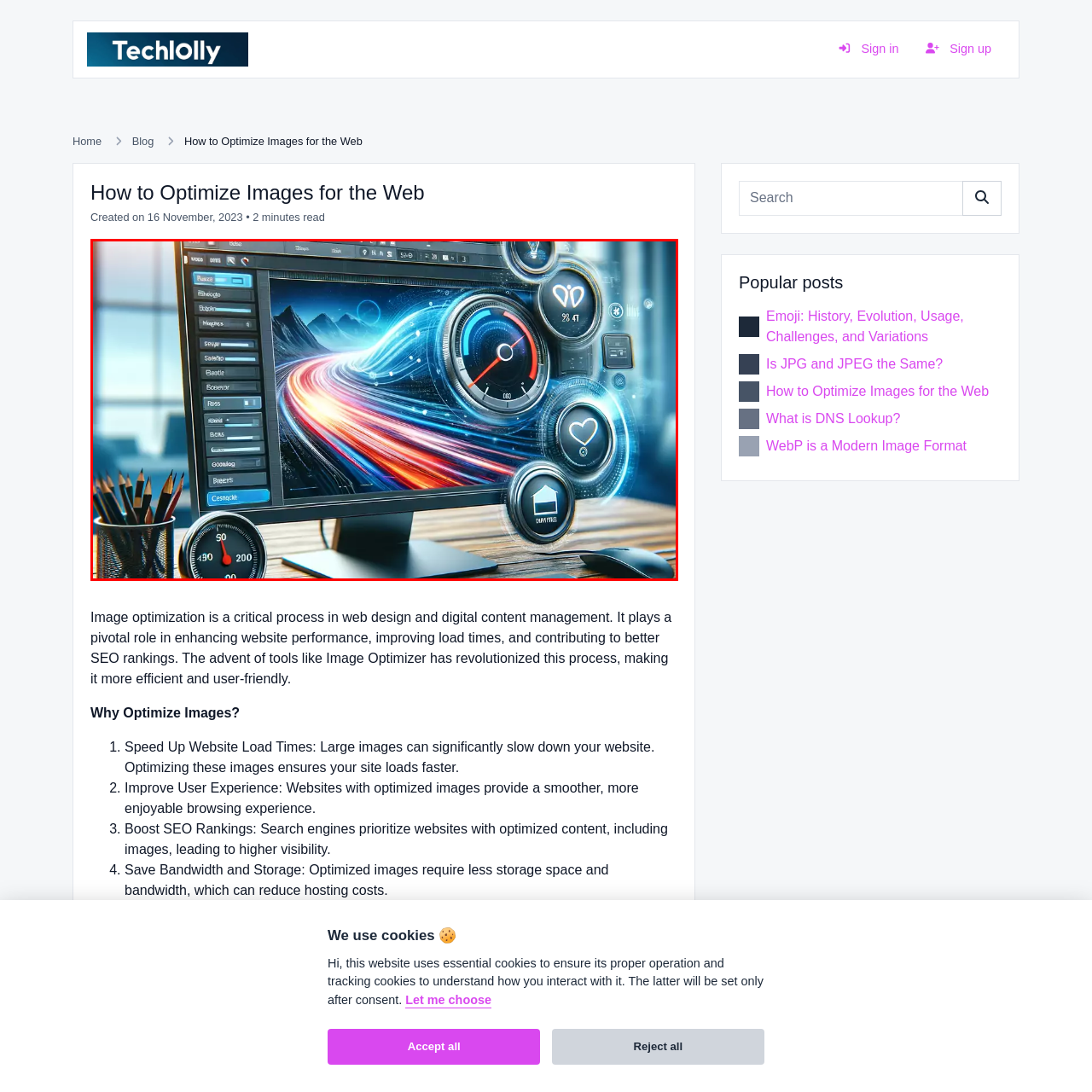Study the image enclosed in red and provide a single-word or short-phrase answer: What type of instruments are arranged neatly around the monitor?

Writing instruments